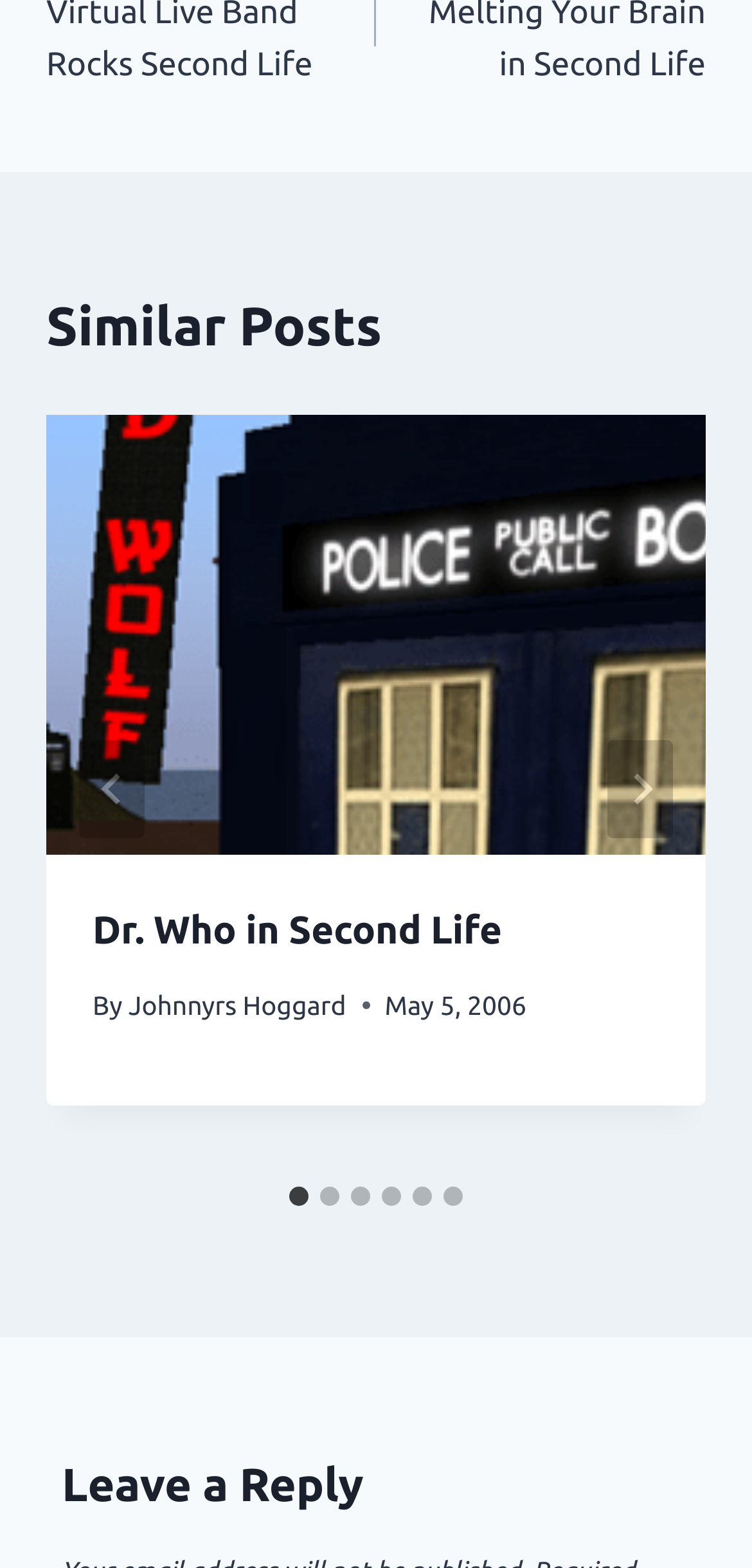What is the date of the first post?
Using the visual information, answer the question in a single word or phrase.

May 5, 2006